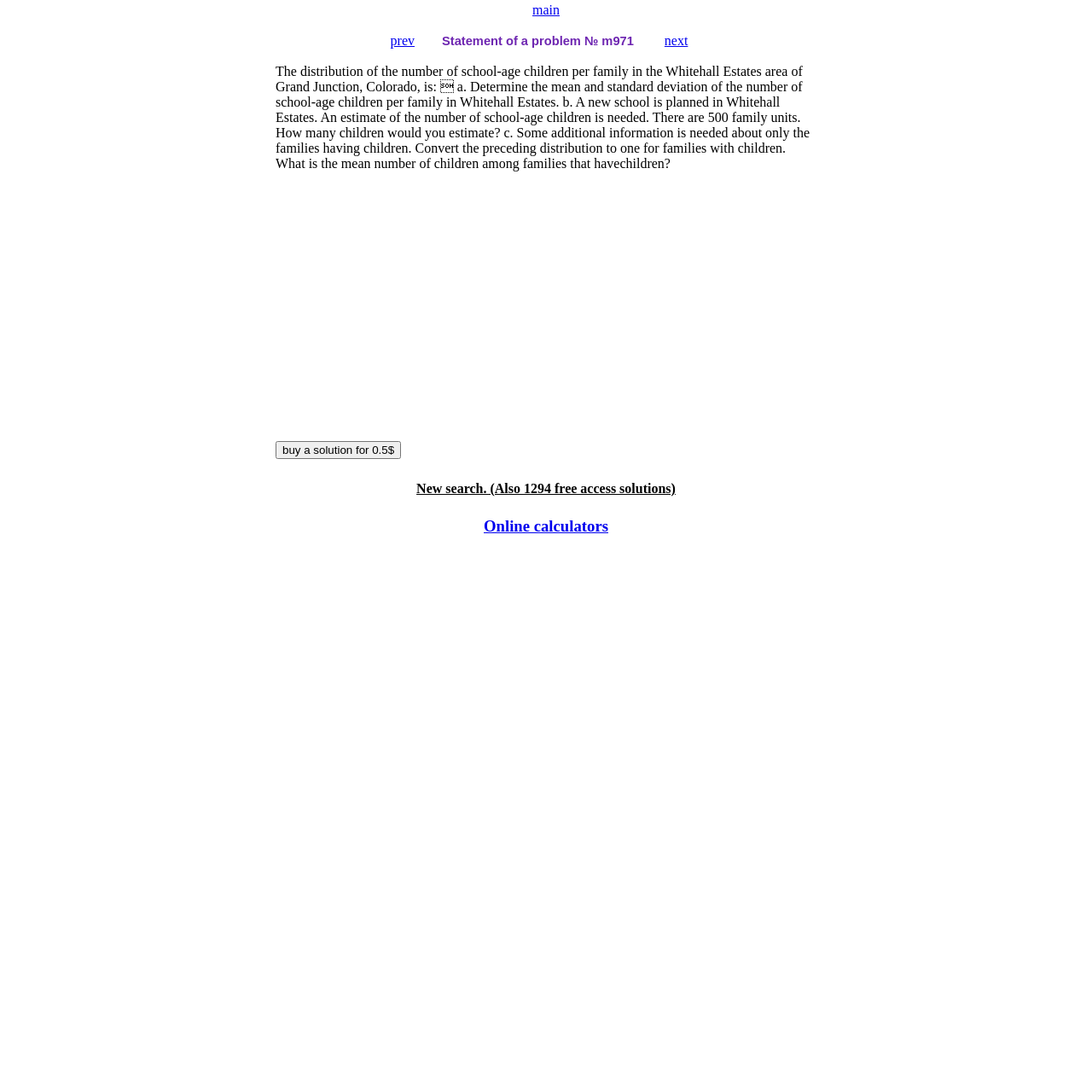From the webpage screenshot, identify the region described by aria-label="Advertisement" name="aswift_0" title="Advertisement". Provide the bounding box coordinates as (top-left x, top-left y, bottom-right x, bottom-right y), with each value being a floating point number between 0 and 1.

[0.252, 0.171, 0.748, 0.39]